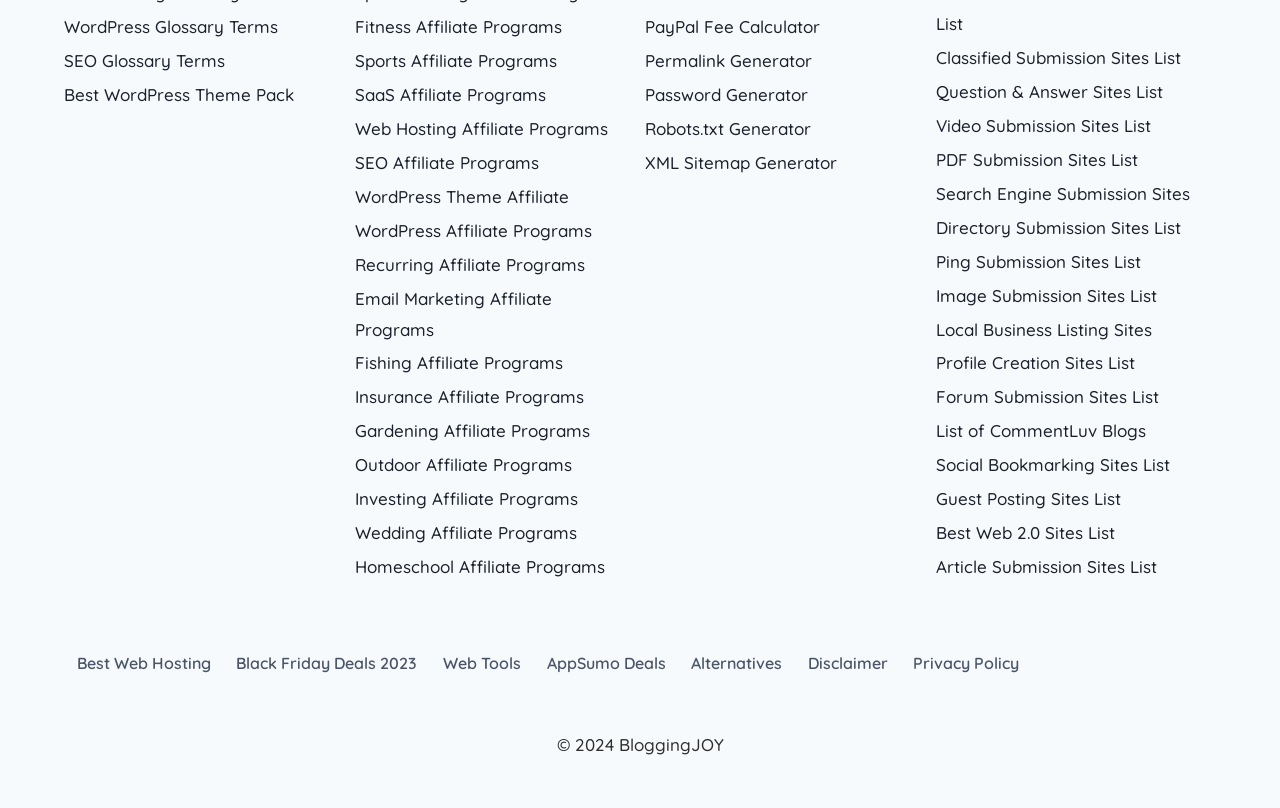What is the copyright year mentioned on the webpage?
Answer the question with as much detail as possible.

I found the static text element with the text '© 2024 BloggingJOY' and extracted the year mentioned, which is 2024.